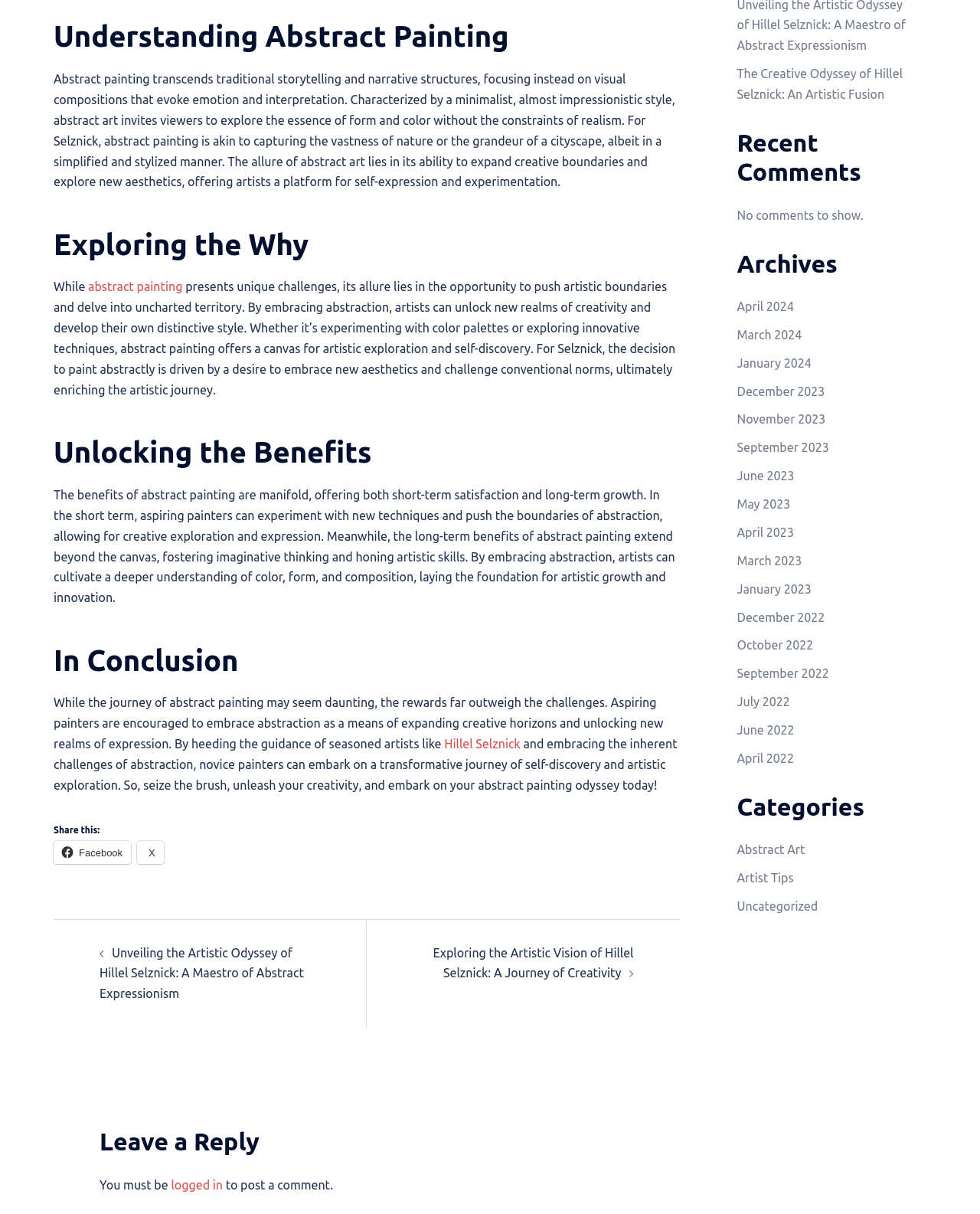For the element described, predict the bounding box coordinates as (top-left x, top-left y, bottom-right x, bottom-right y). All values should be between 0 and 1. Element description: March 2023

[0.752, 0.456, 0.818, 0.467]